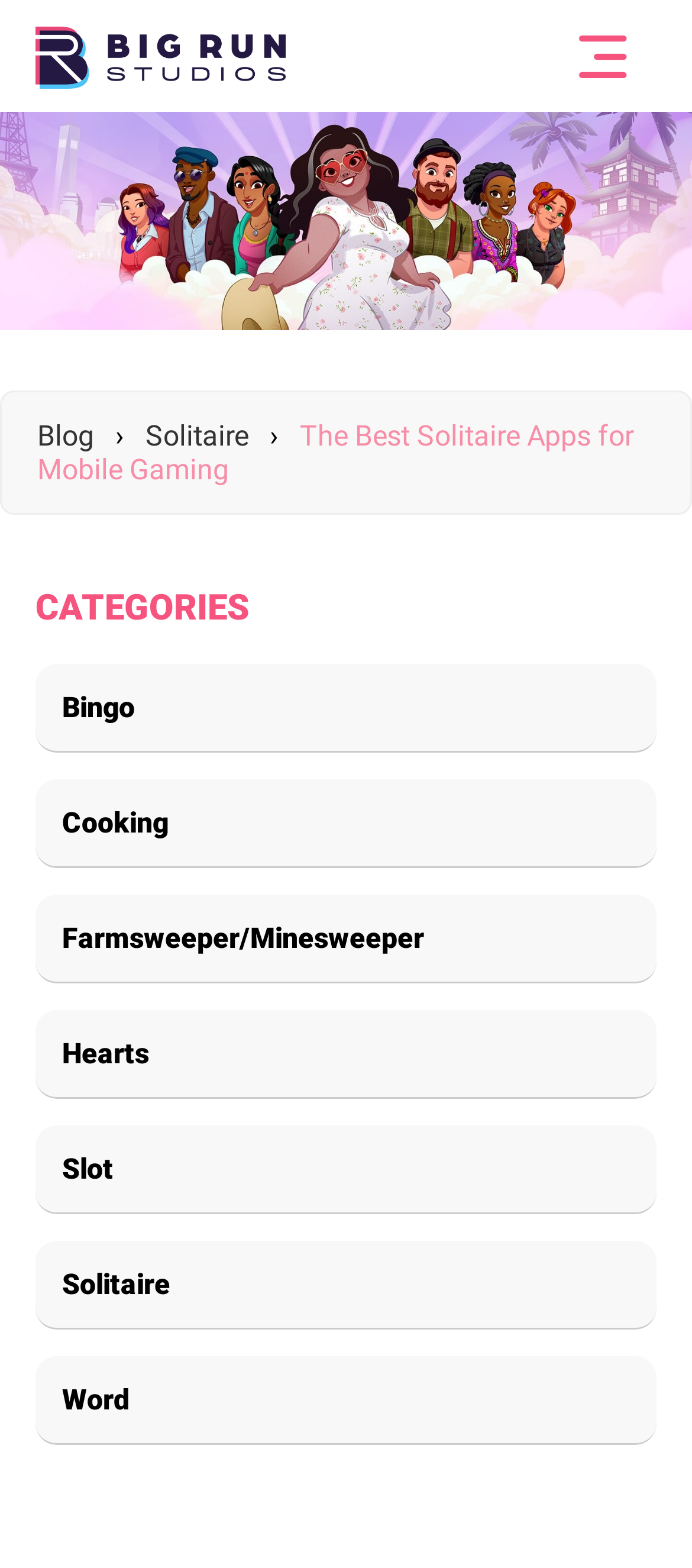Please find the bounding box coordinates for the clickable element needed to perform this instruction: "click the logo".

[0.05, 0.04, 0.412, 0.061]